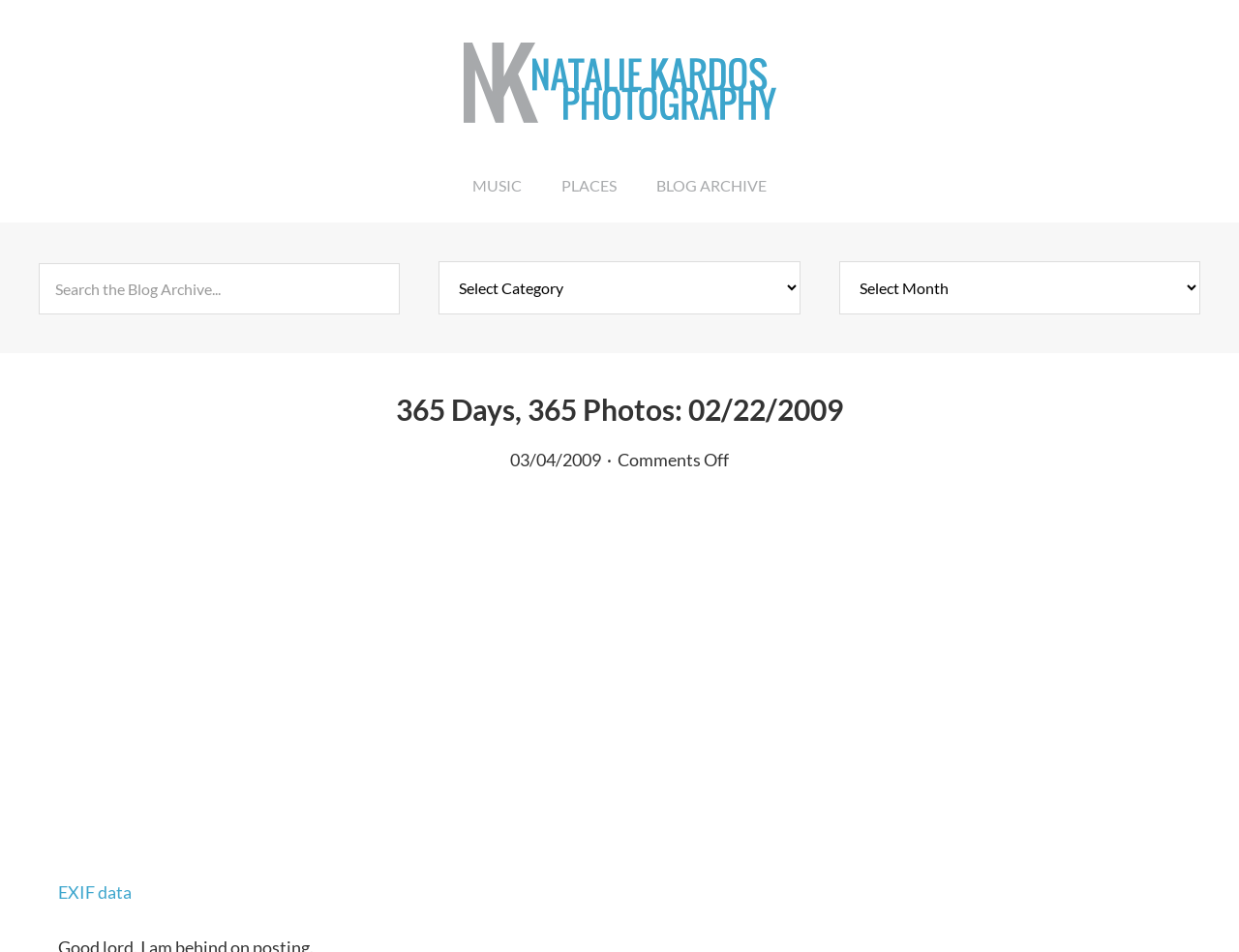Specify the bounding box coordinates of the region I need to click to perform the following instruction: "Click the logo". The coordinates must be four float numbers in the range of 0 to 1, i.e., [left, top, right, bottom].

[0.368, 0.115, 0.632, 0.137]